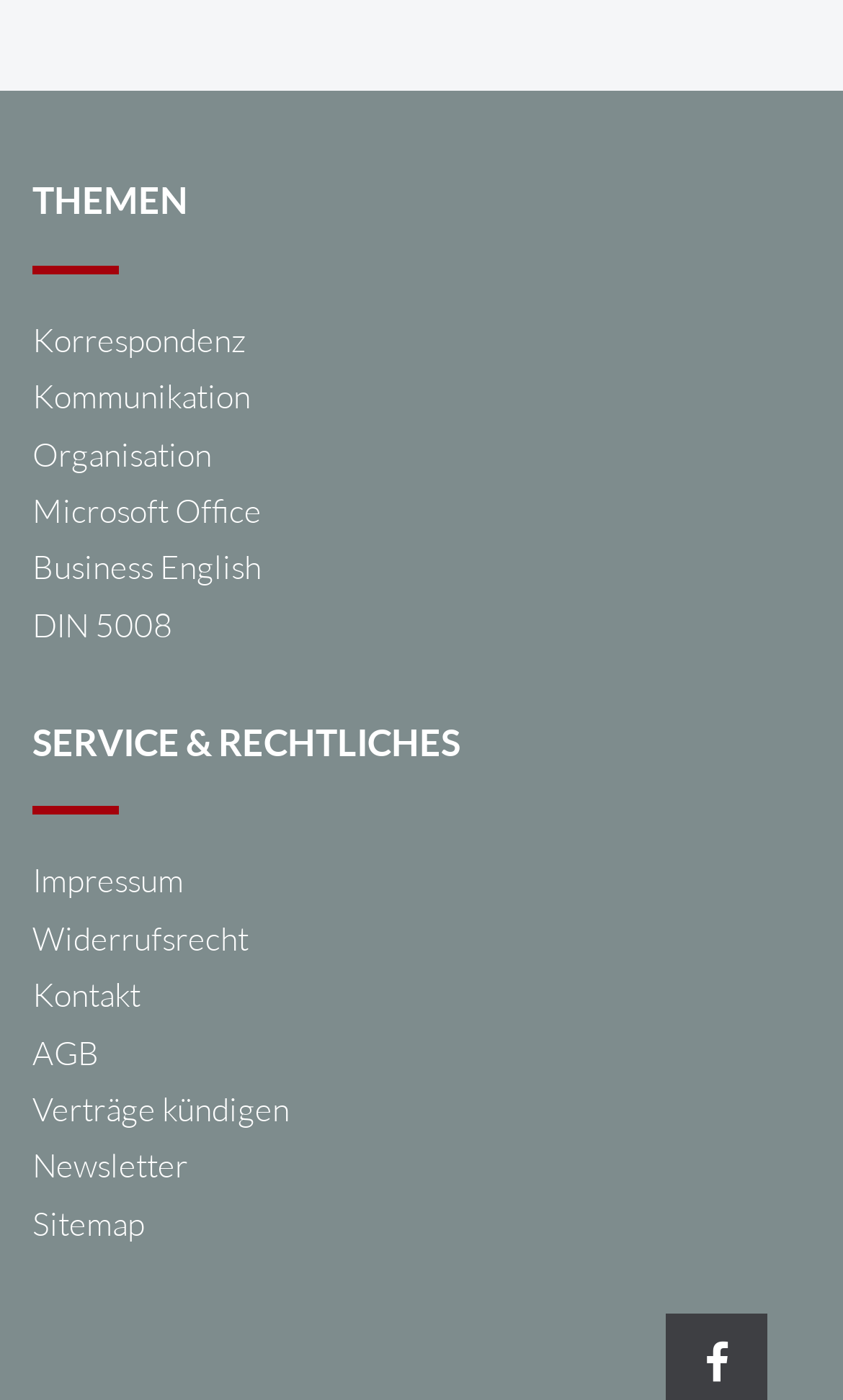Please determine the bounding box coordinates of the element to click in order to execute the following instruction: "Click on Korrespondenz". The coordinates should be four float numbers between 0 and 1, specified as [left, top, right, bottom].

[0.038, 0.228, 0.292, 0.257]